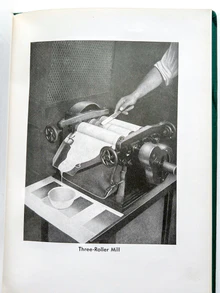Based on the visual content of the image, answer the question thoroughly: What is the purpose of the milling process?

The milling process, as depicted in the image, is crucial for ensuring even distribution of materials in various formulations. This is necessary for producing consistent textures and colors for industrial purposes, highlighting the practical application of the mill in material preparation.